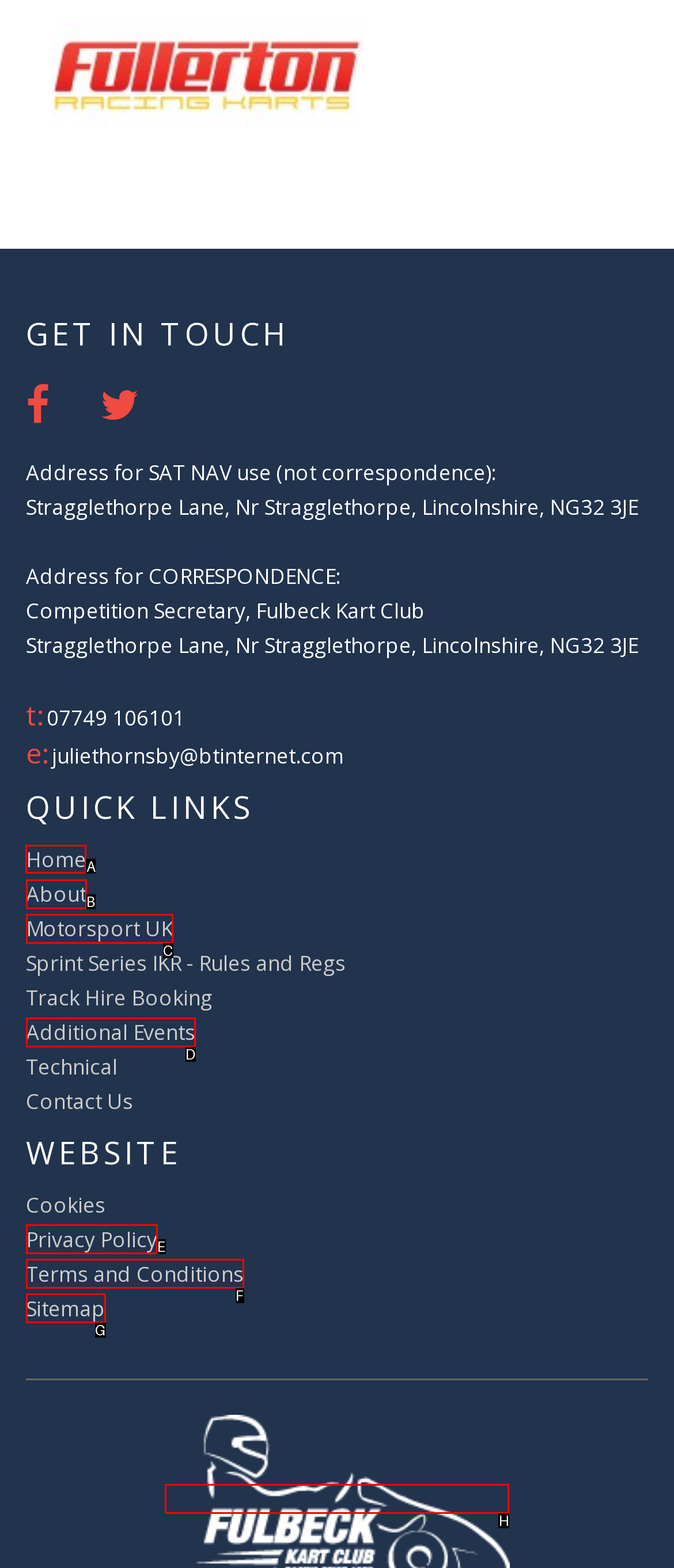Identify the correct UI element to click to follow this instruction: Click the Home link
Respond with the letter of the appropriate choice from the displayed options.

A